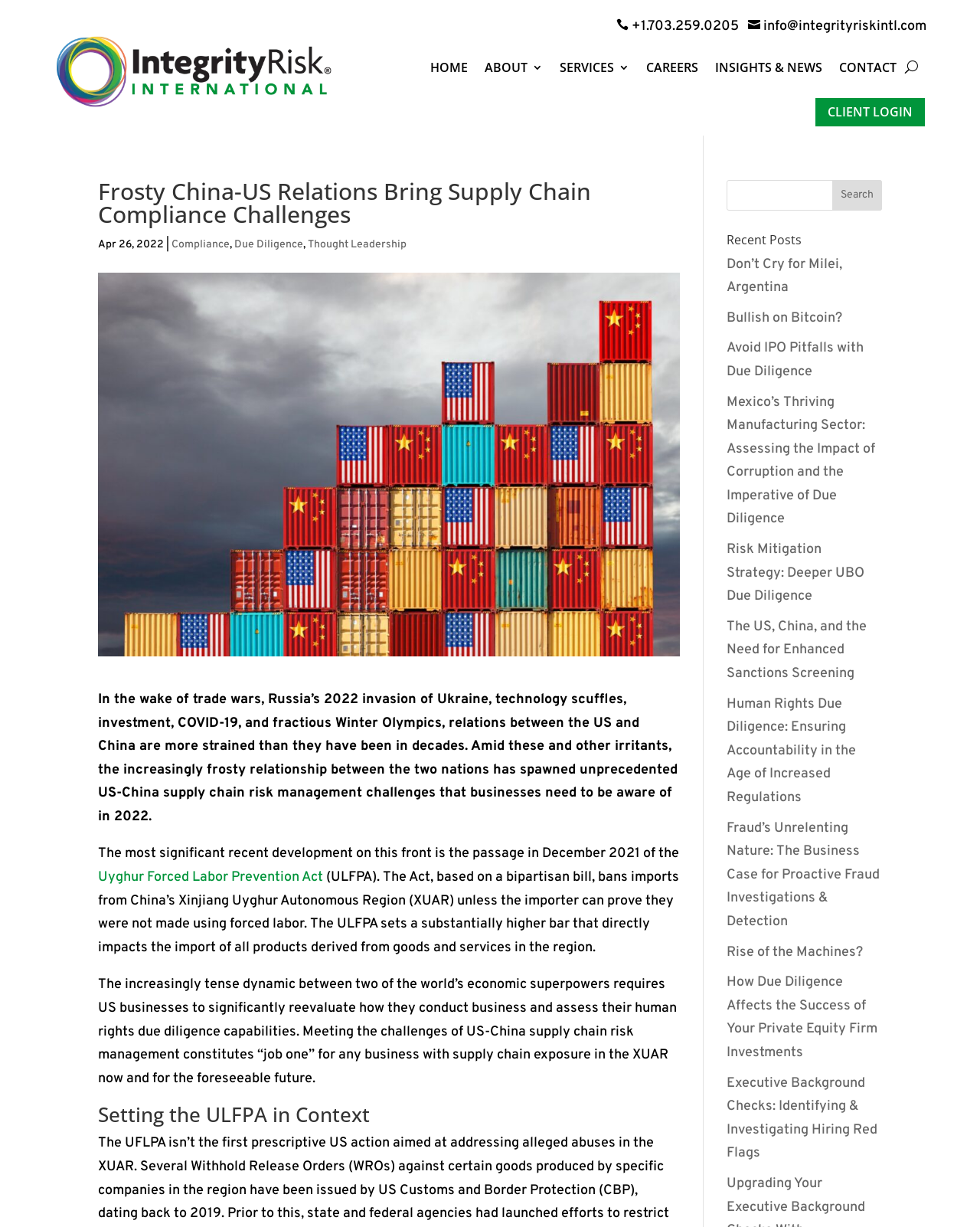Identify the bounding box coordinates for the element that needs to be clicked to fulfill this instruction: "Check the recent post about Don’t Cry for Milei, Argentina". Provide the coordinates in the format of four float numbers between 0 and 1: [left, top, right, bottom].

[0.741, 0.208, 0.859, 0.242]